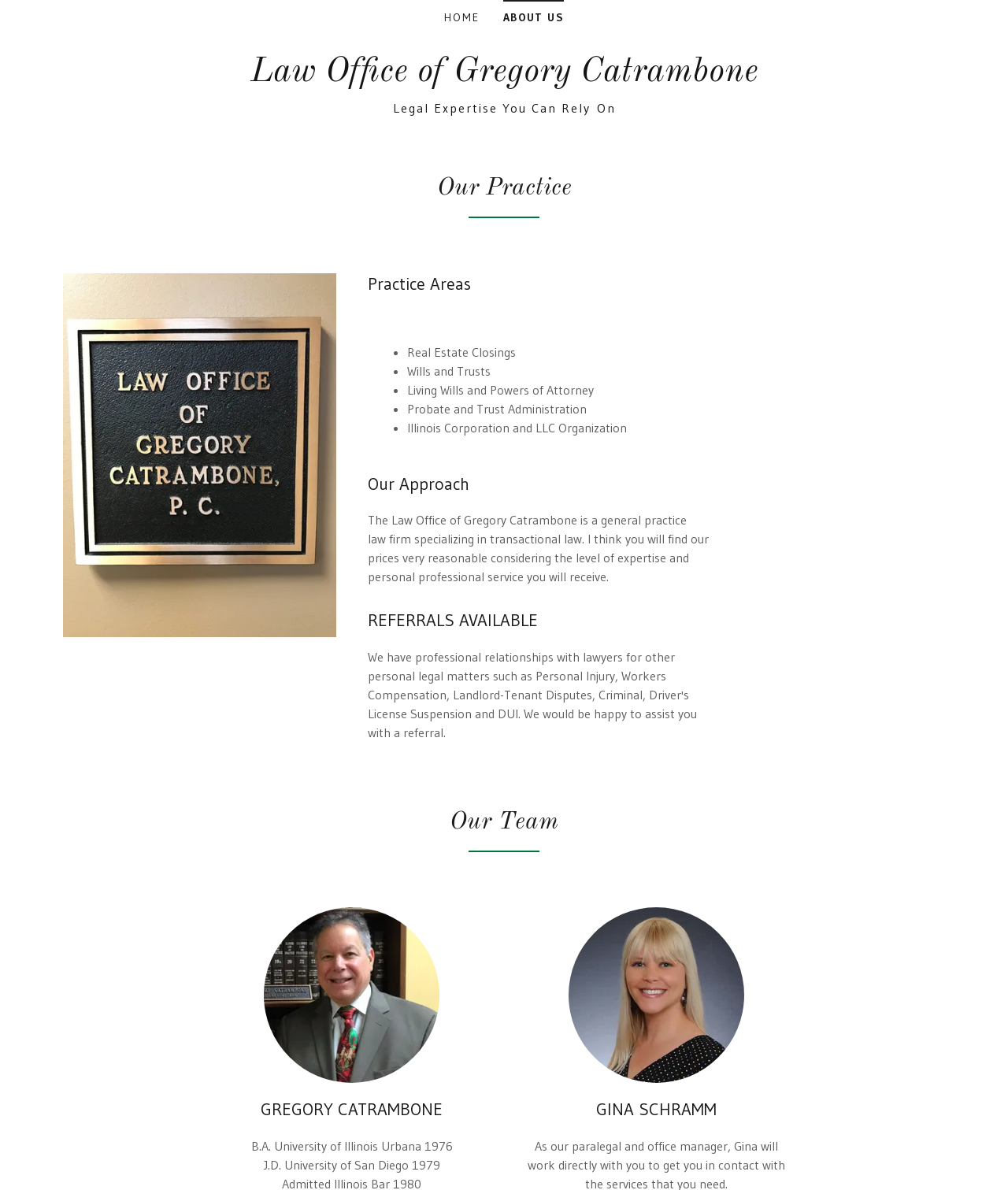From the screenshot, find the bounding box of the UI element matching this description: "Law Office of Gregory Catrambone". Supply the bounding box coordinates in the form [left, top, right, bottom], each a float between 0 and 1.

[0.248, 0.058, 0.752, 0.071]